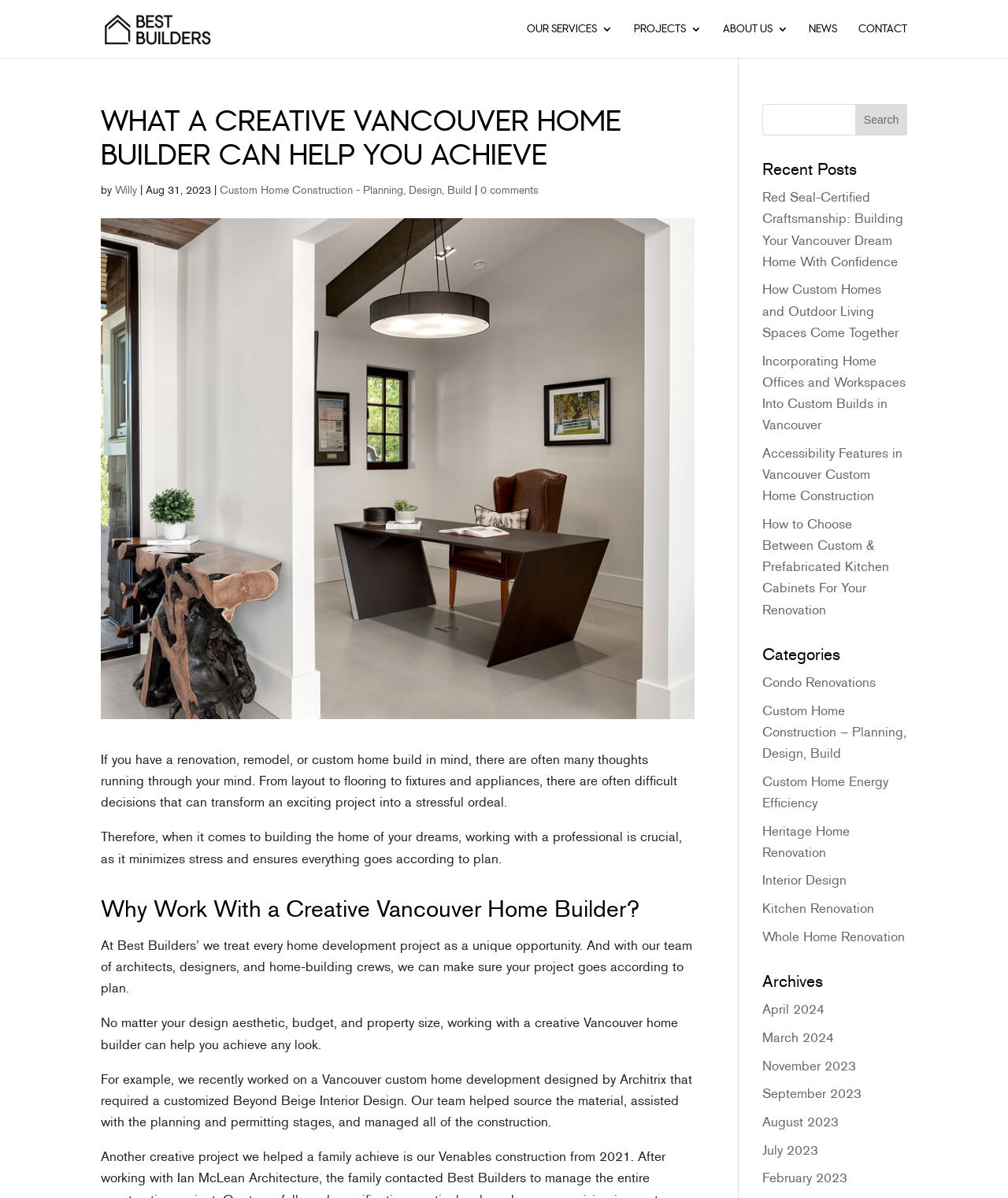Find the bounding box coordinates of the element to click in order to complete the given instruction: "Click on the 'Best Builders' link."

[0.104, 0.017, 0.241, 0.03]